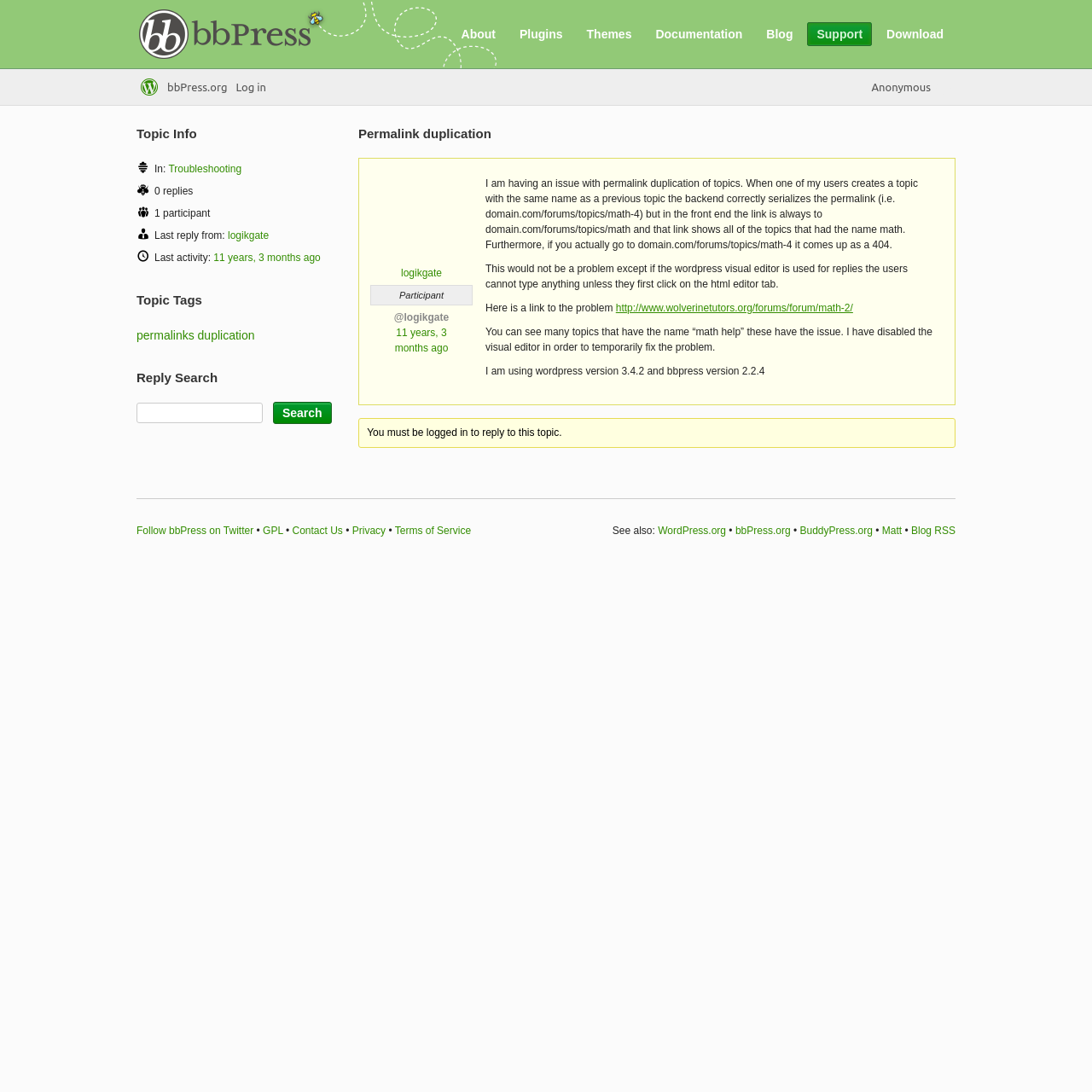Identify the bounding box of the HTML element described as: "Plugins".

[0.467, 0.02, 0.524, 0.042]